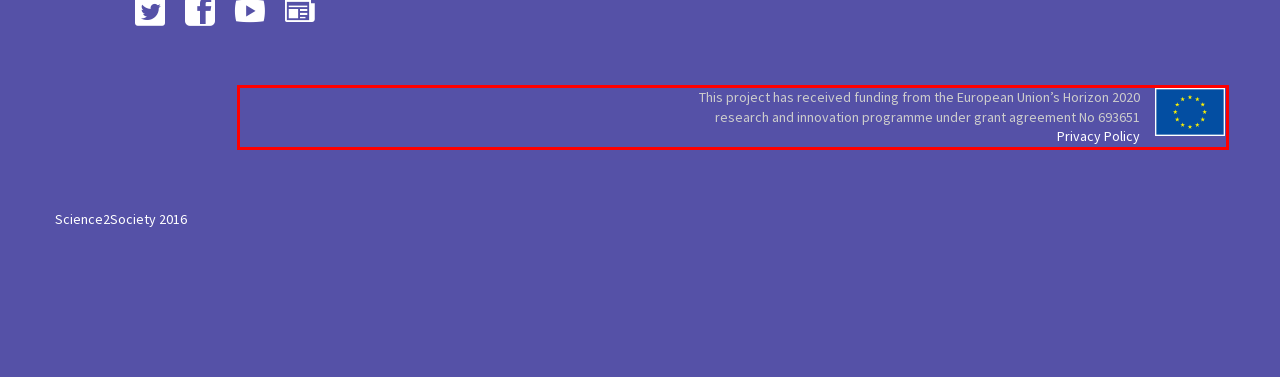You have a screenshot of a webpage with a red bounding box. Identify and extract the text content located inside the red bounding box.

This project has received funding from the European Union’s Horizon 2020 research and innovation programme under grant agreement No 693651 Privacy Policy